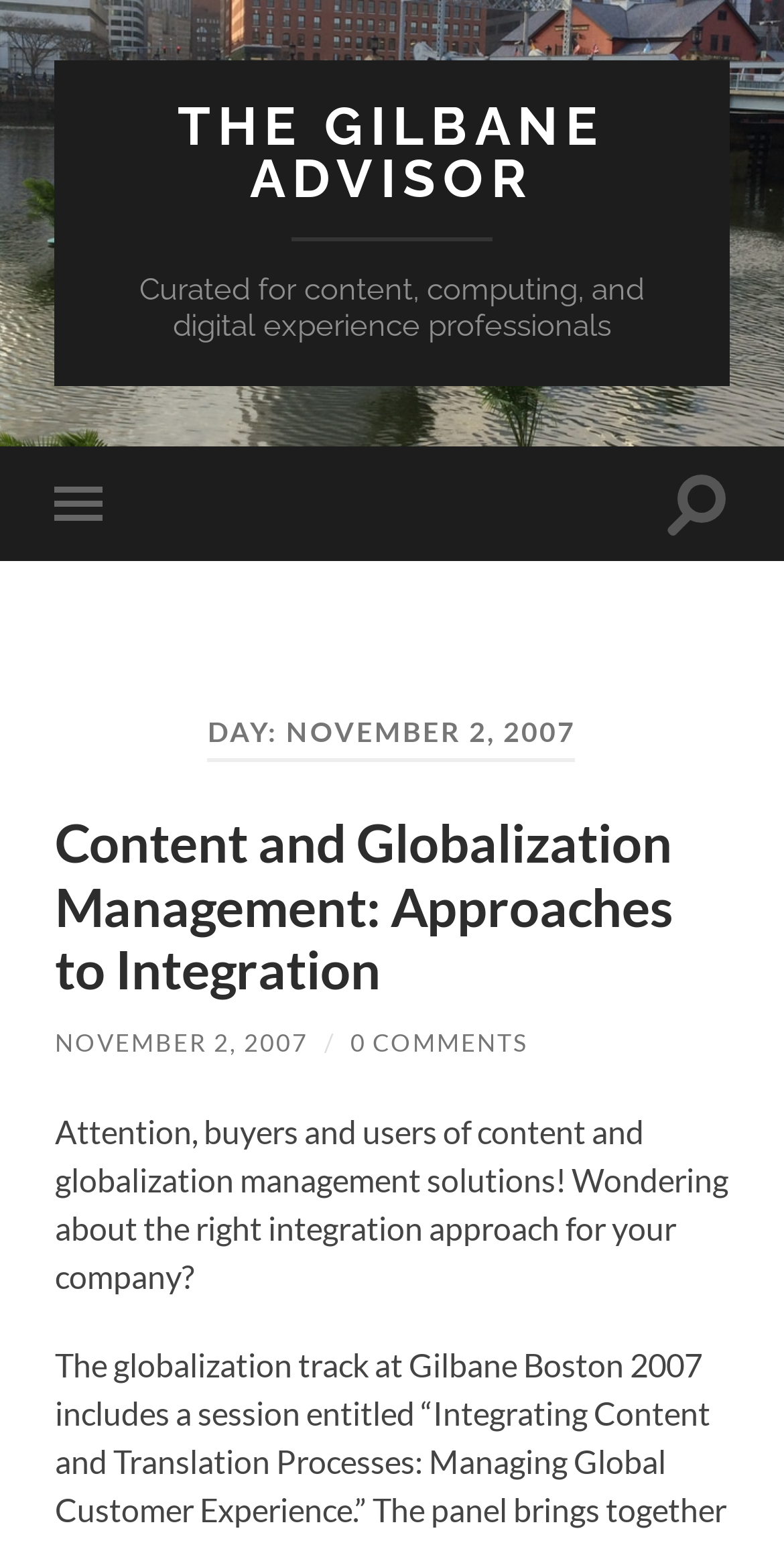Please give a succinct answer to the question in one word or phrase:
What is the date of the first article?

NOVEMBER 2, 2007